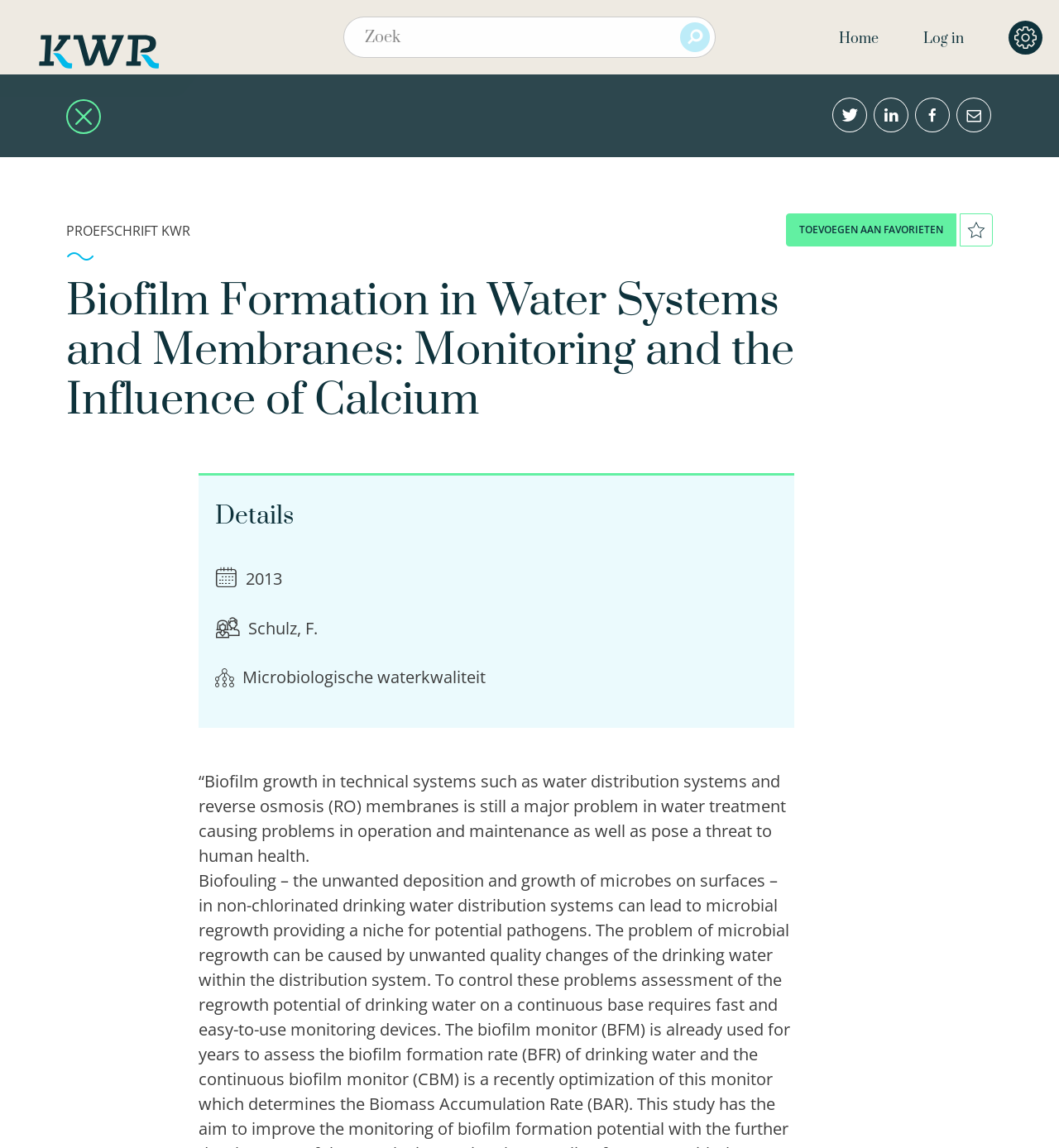Find the bounding box coordinates for the HTML element described in this sentence: "alt="De bibliotheek van KWR"". Provide the coordinates as four float numbers between 0 and 1, in the format [left, top, right, bottom].

[0.004, 0.0, 0.184, 0.065]